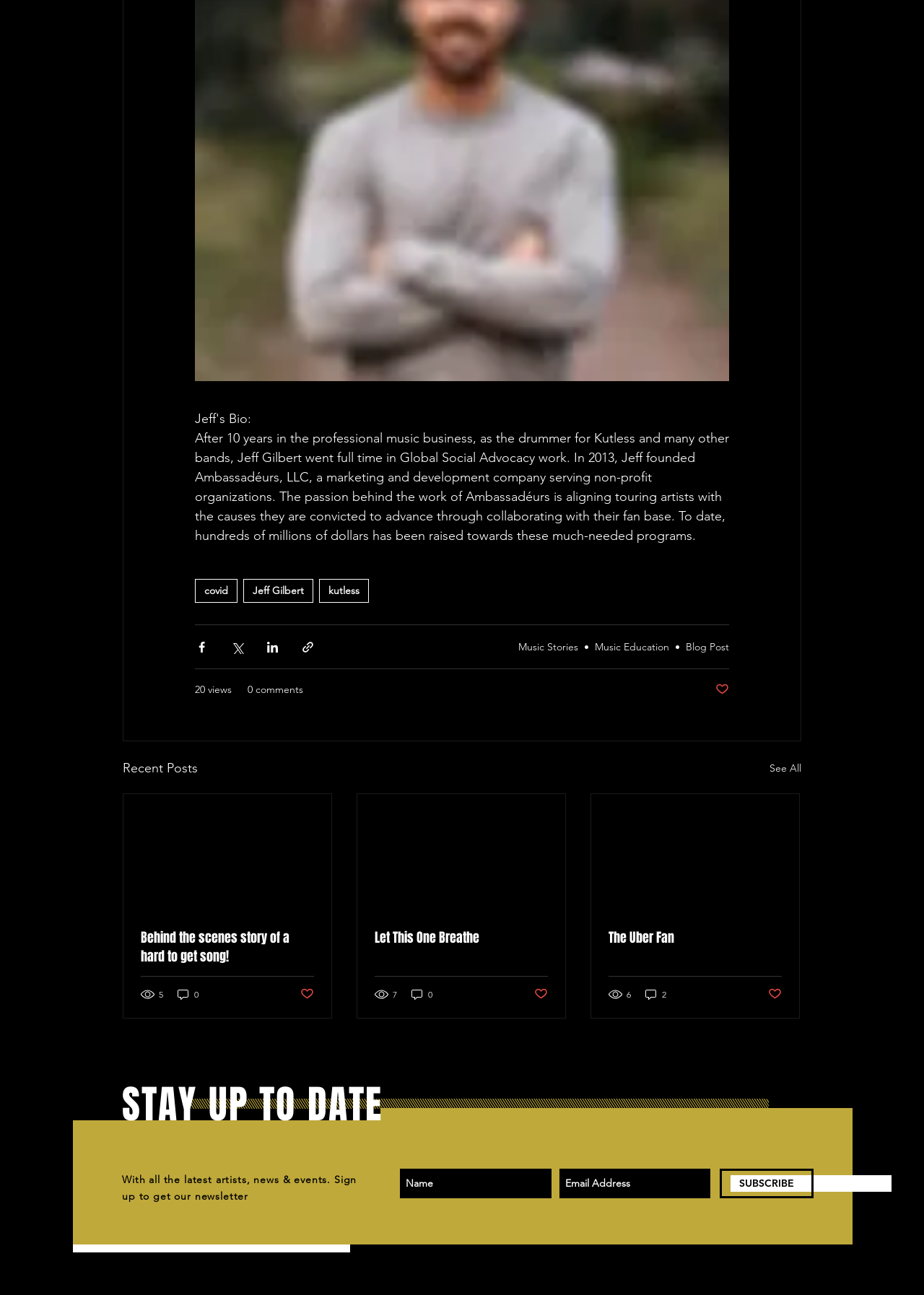Find the bounding box coordinates for the area that should be clicked to accomplish the instruction: "View all recent posts".

[0.833, 0.586, 0.867, 0.602]